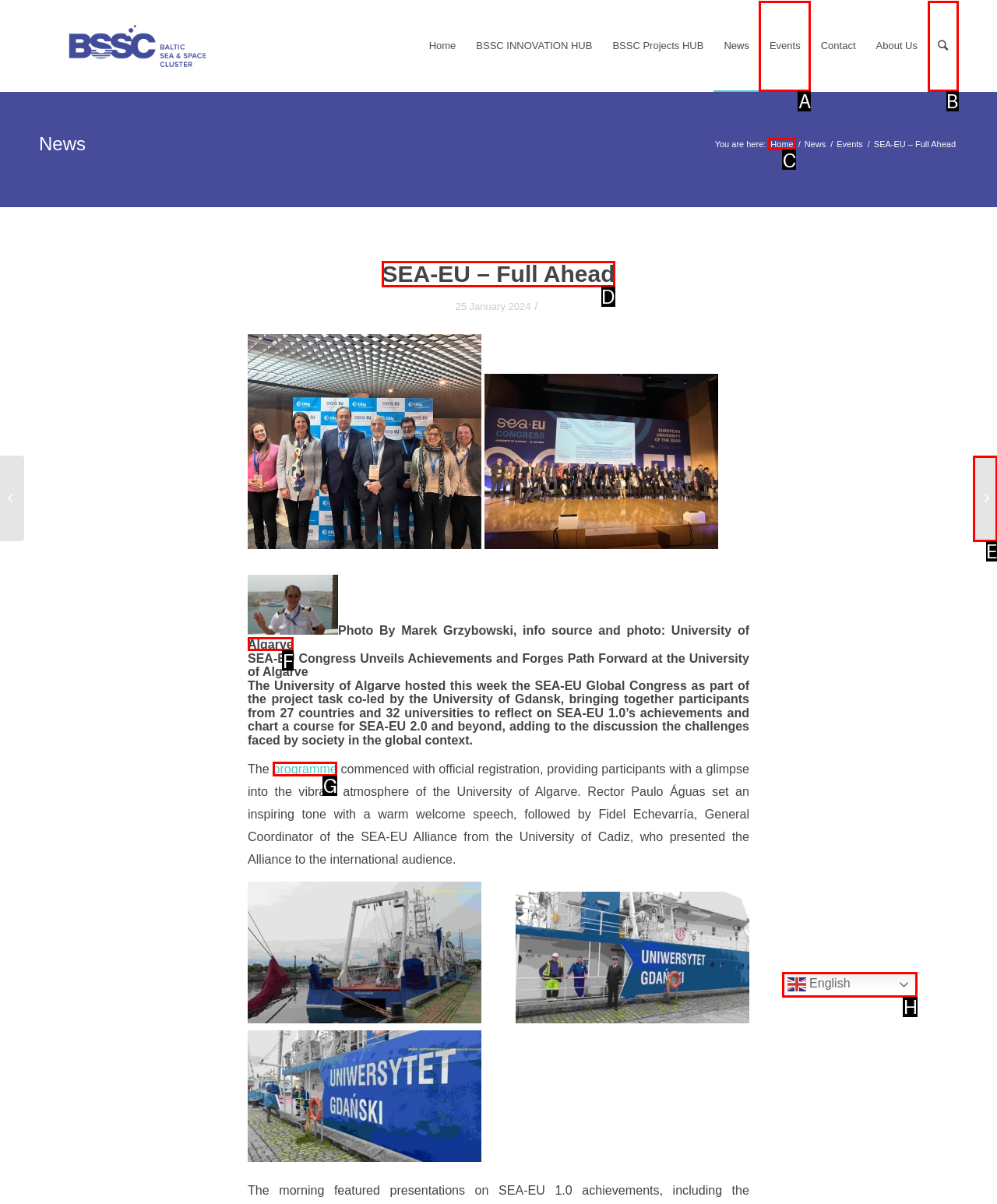Identify the letter that best matches this UI element description: Events
Answer with the letter from the given options.

A